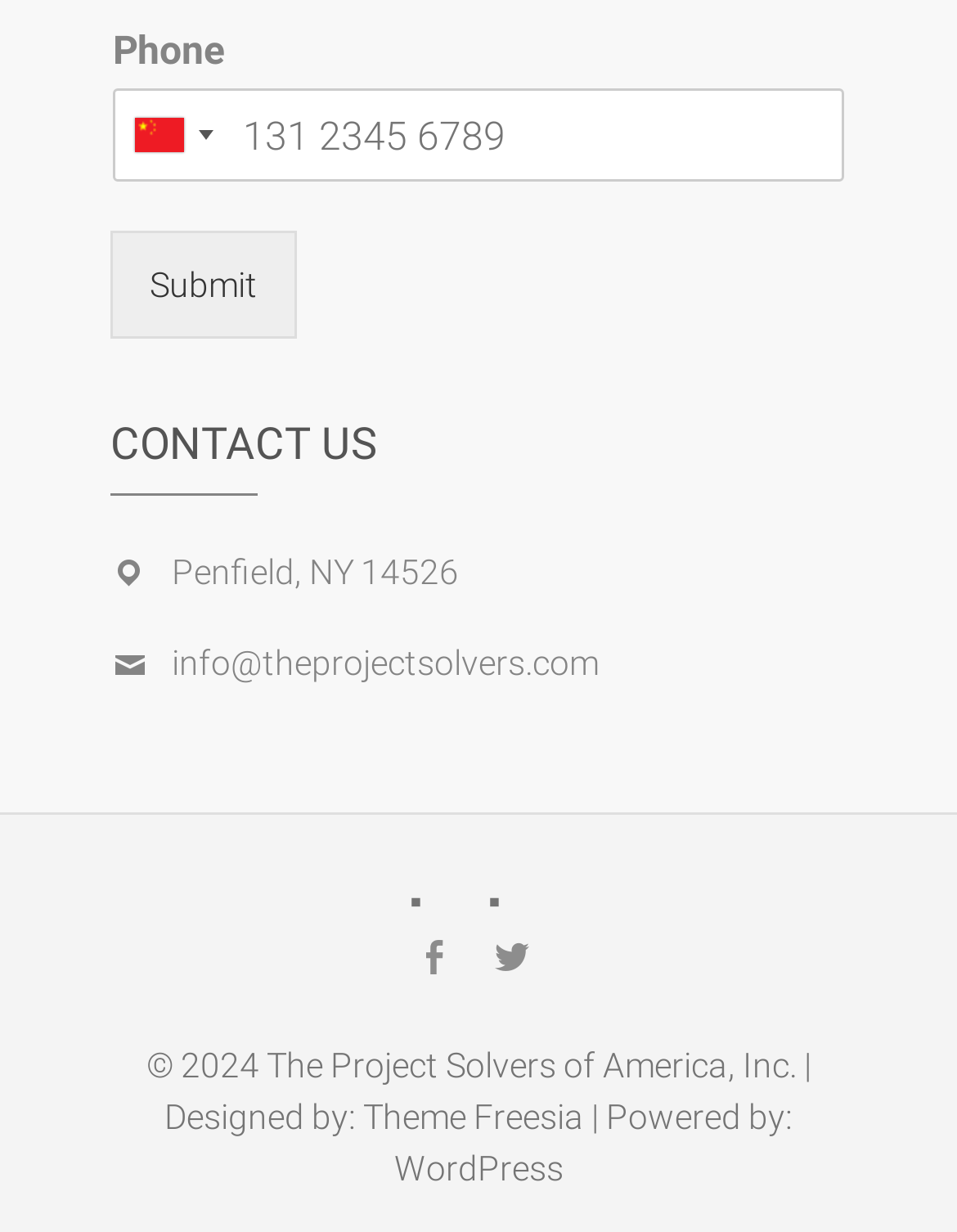Locate the bounding box coordinates of the element that should be clicked to execute the following instruction: "View contact information".

[0.179, 0.449, 0.479, 0.481]